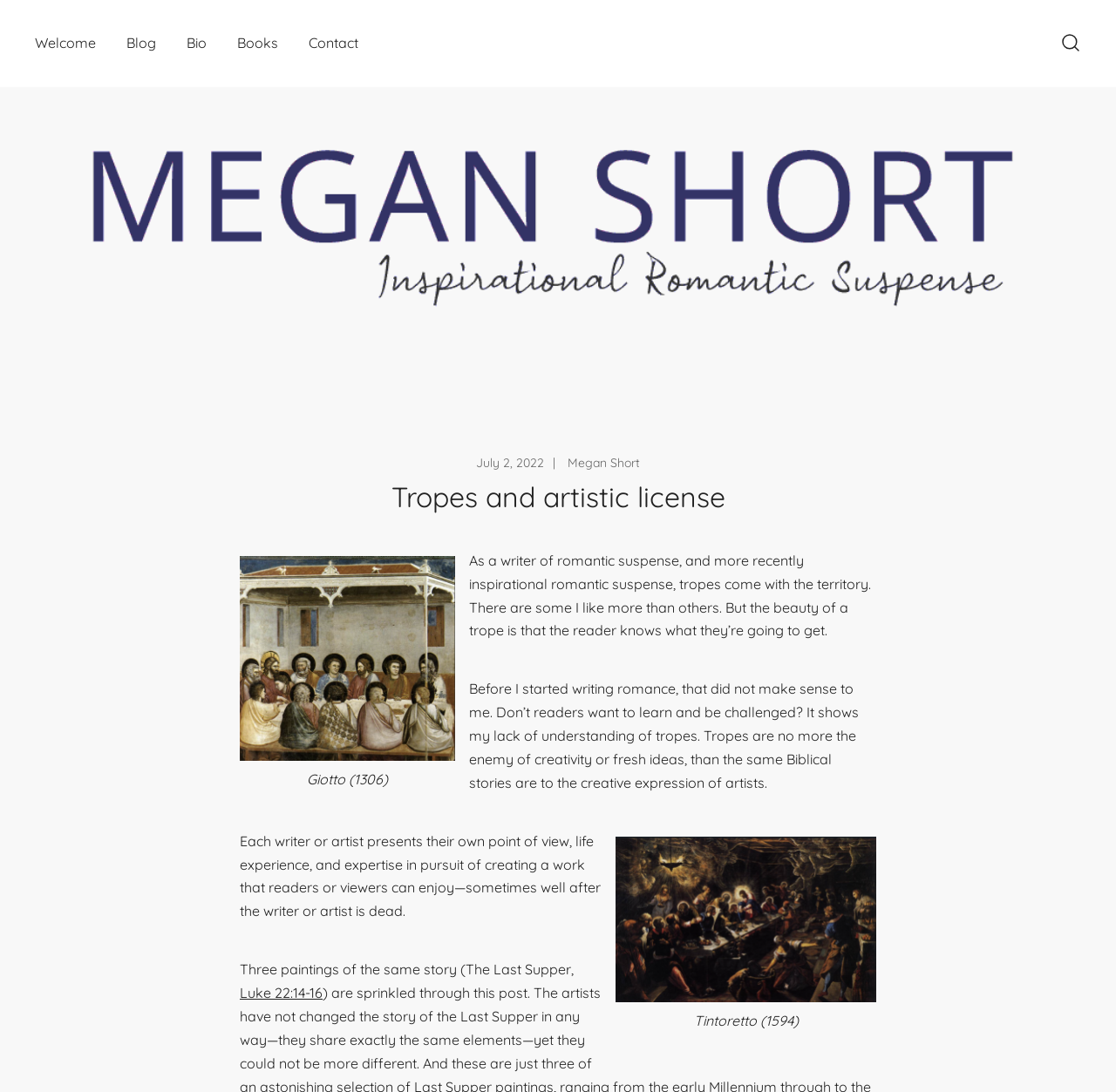What is the topic of the blog post?
Use the information from the image to give a detailed answer to the question.

The heading of the blog post is 'Tropes and artistic license', which suggests that the topic of the post is about the use of tropes and artistic license in writing.